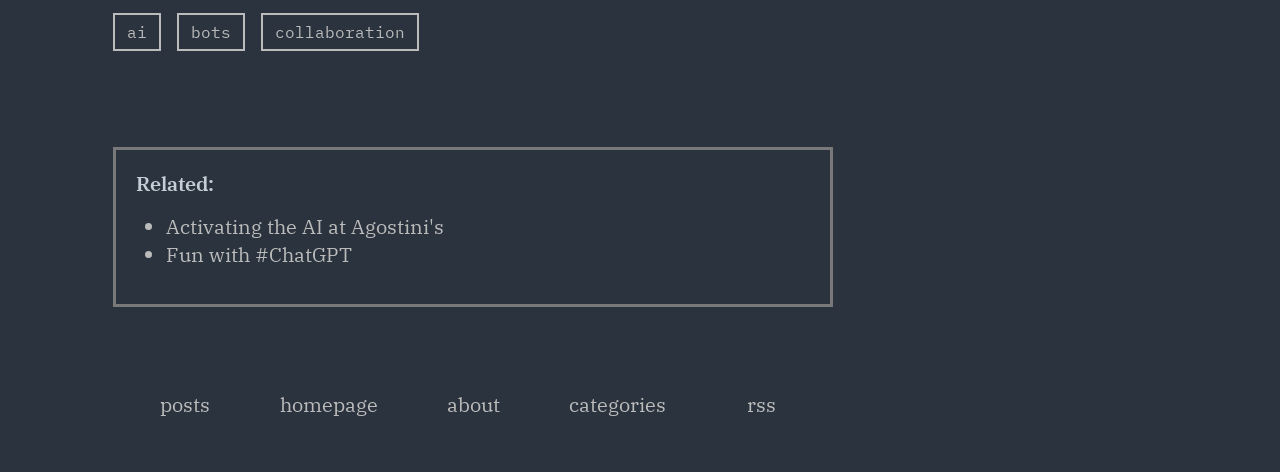Can you pinpoint the bounding box coordinates for the clickable element required for this instruction: "go to homepage"? The coordinates should be four float numbers between 0 and 1, i.e., [left, top, right, bottom].

[0.201, 0.812, 0.314, 0.905]